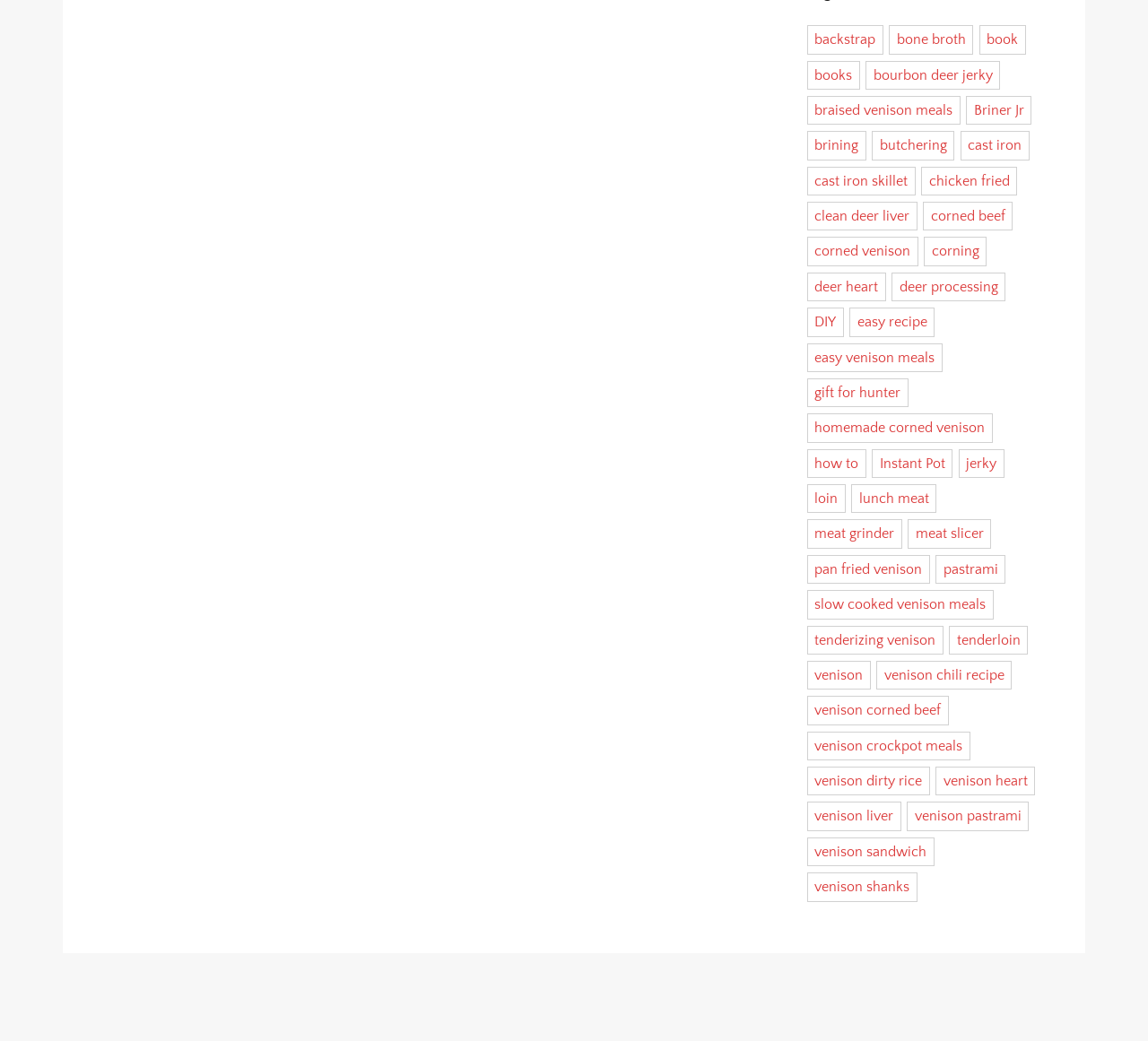Specify the bounding box coordinates of the element's area that should be clicked to execute the given instruction: "click on backstrap". The coordinates should be four float numbers between 0 and 1, i.e., [left, top, right, bottom].

[0.703, 0.024, 0.769, 0.052]